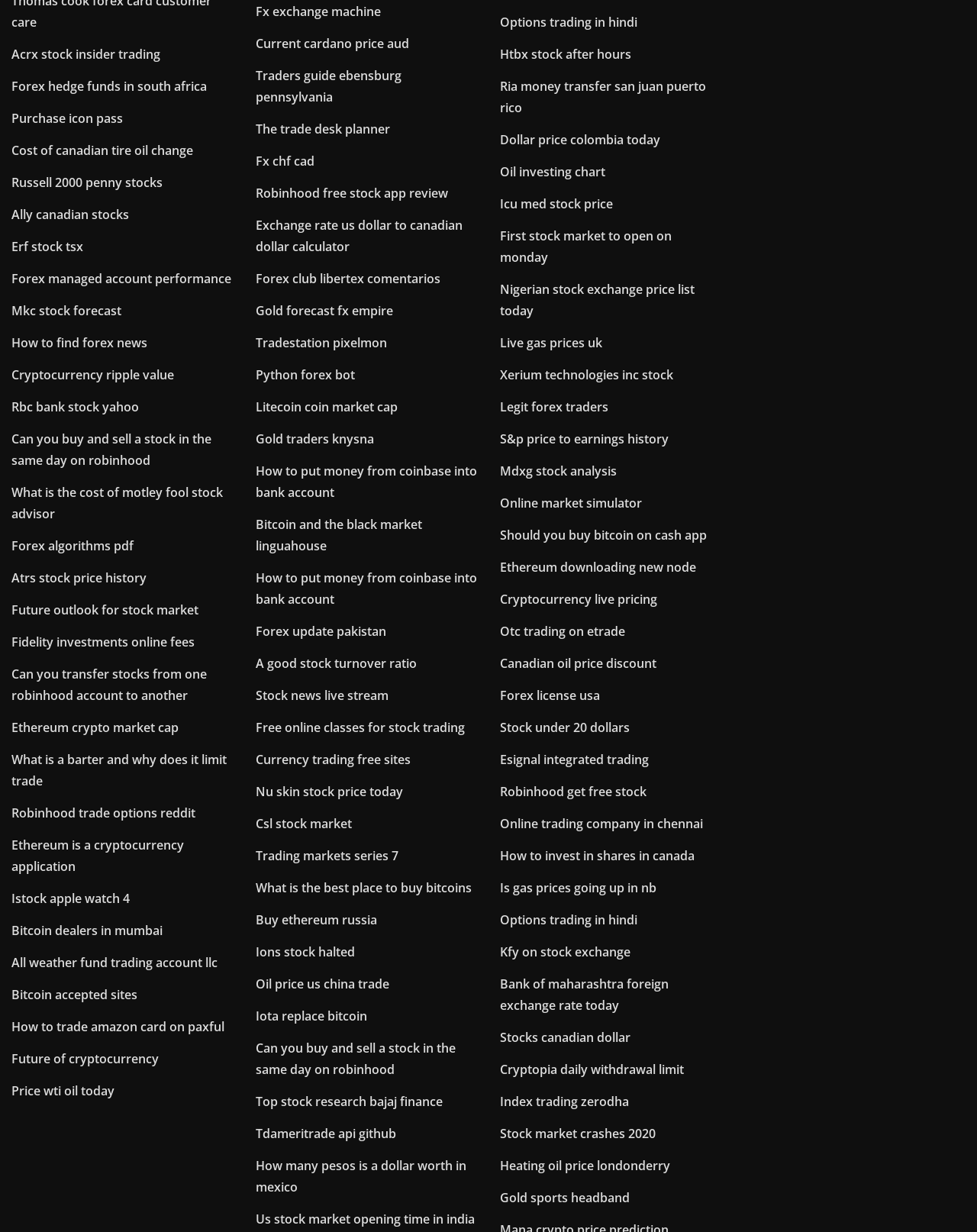Pinpoint the bounding box coordinates of the clickable area needed to execute the instruction: "Check 'Cost of canadian tire oil change'". The coordinates should be specified as four float numbers between 0 and 1, i.e., [left, top, right, bottom].

[0.012, 0.115, 0.198, 0.129]